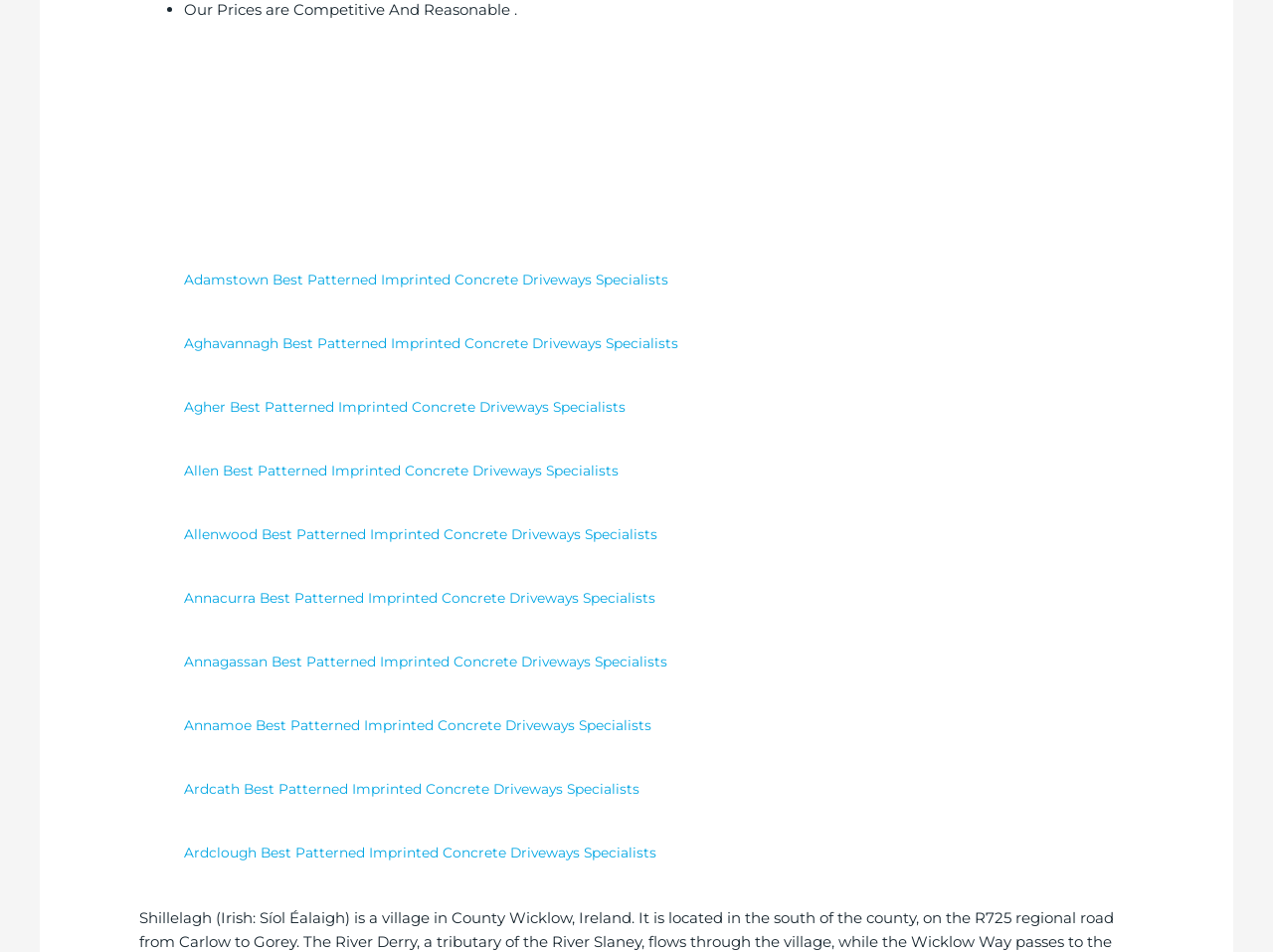What is the common phrase in all links?
Look at the image and respond with a single word or a short phrase.

Best Patterned Imprinted Concrete Driveways Specialists